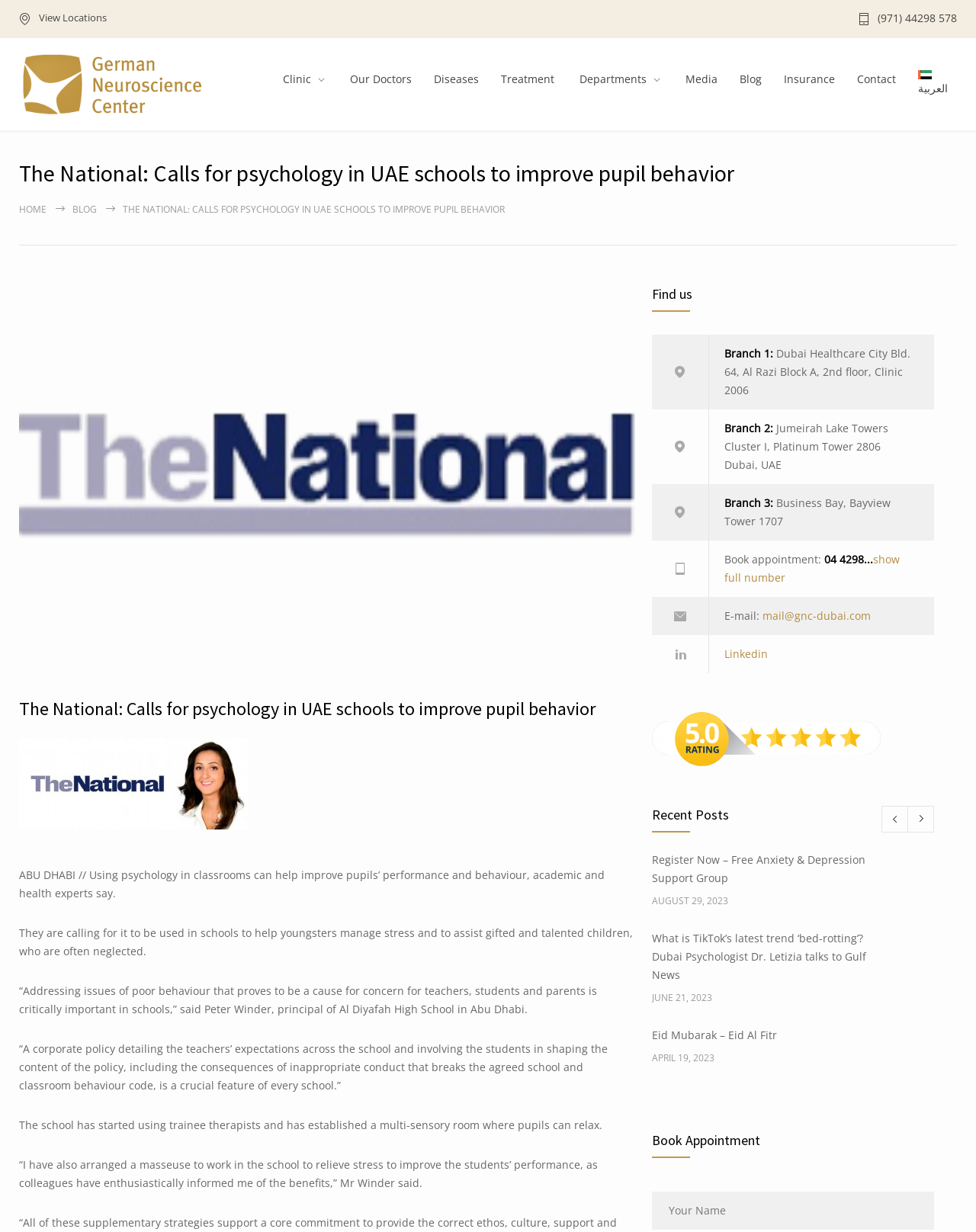Use the details in the image to answer the question thoroughly: 
What is the name of the school mentioned in the article?

I found the answer by reading the article and finding the quote from Peter Winder, principal of Al Diyafah High School in Abu Dhabi.